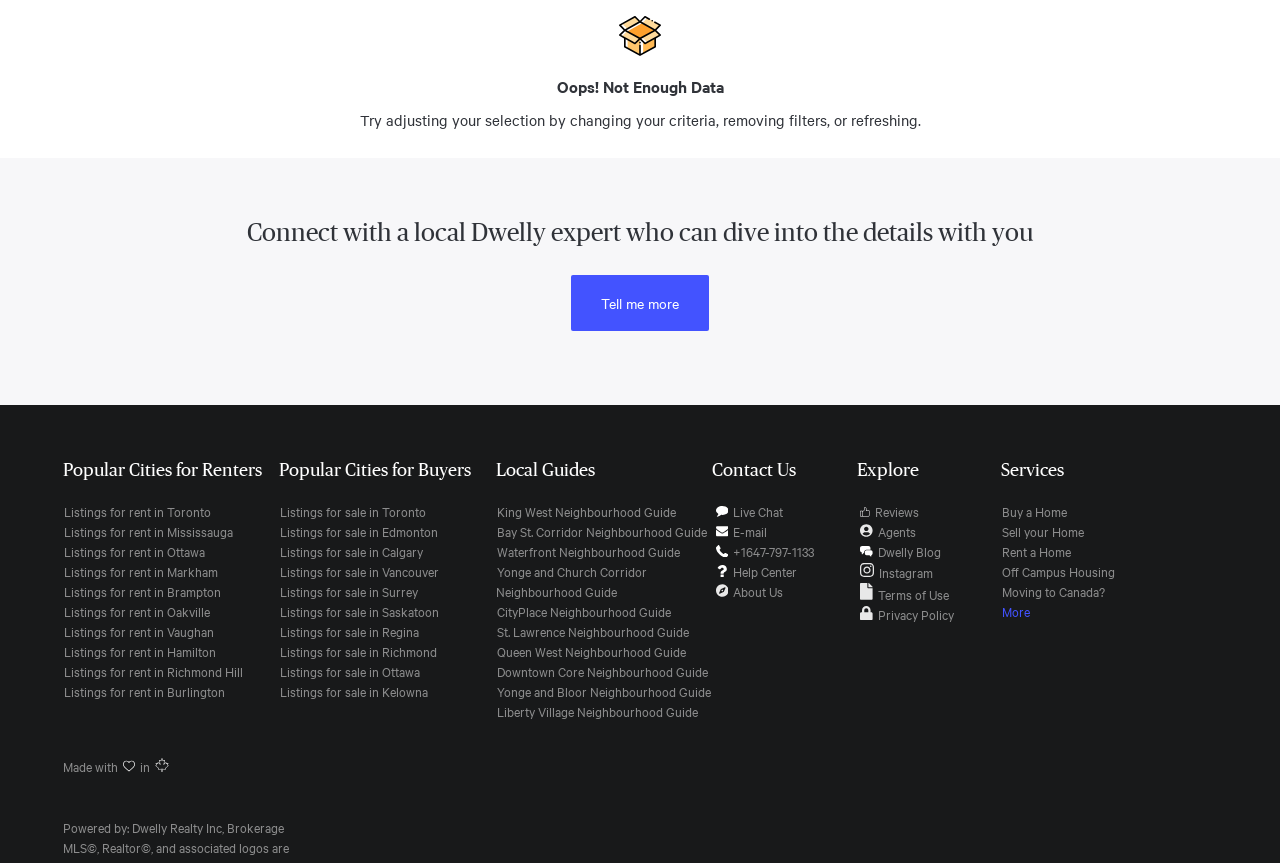Answer the question briefly using a single word or phrase: 
What is the purpose of the 'Tell me more' button?

To connect with a local Dwelly expert